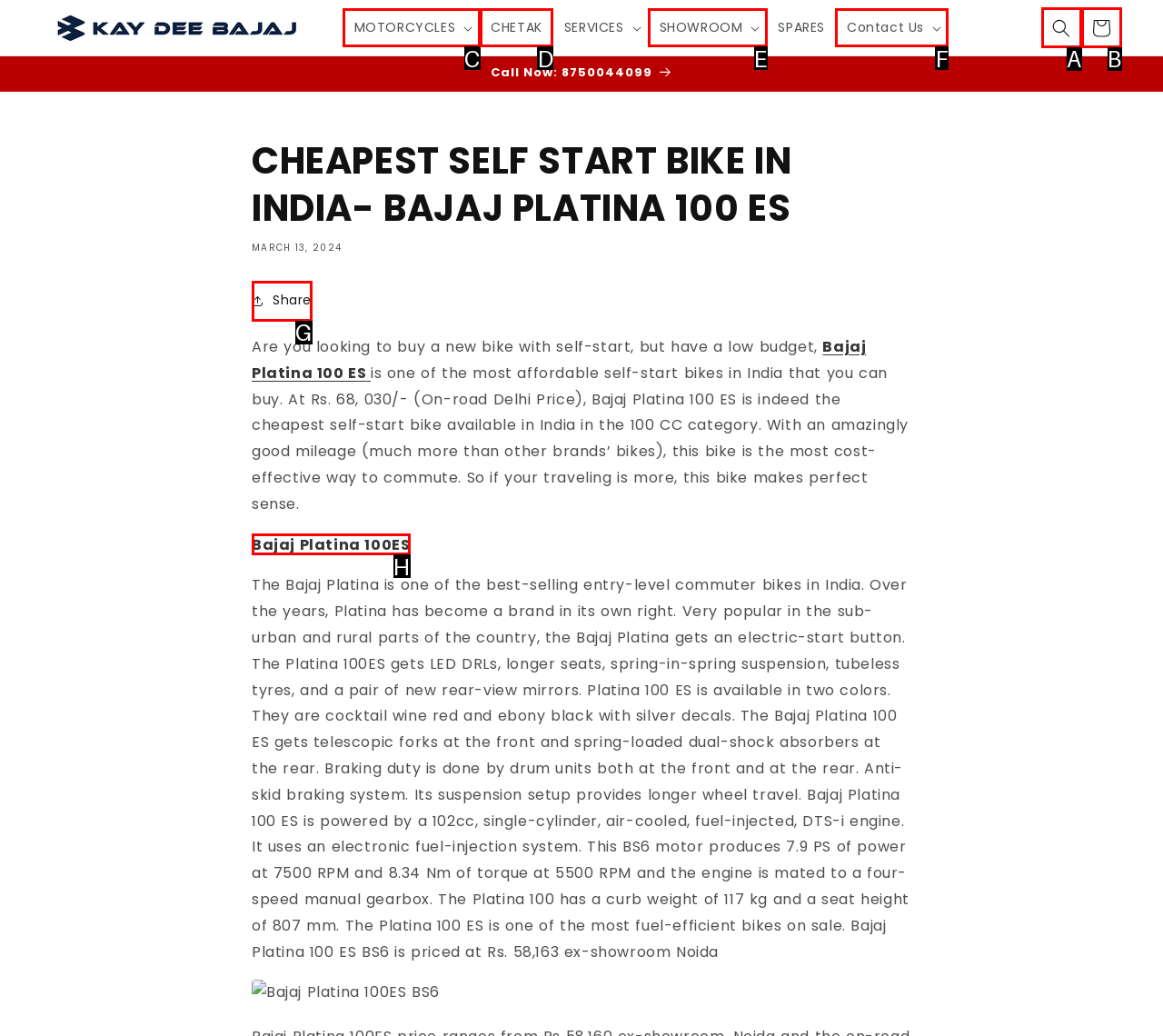Given the description: Bajaj Platina 100ES, identify the HTML element that corresponds to it. Respond with the letter of the correct option.

H